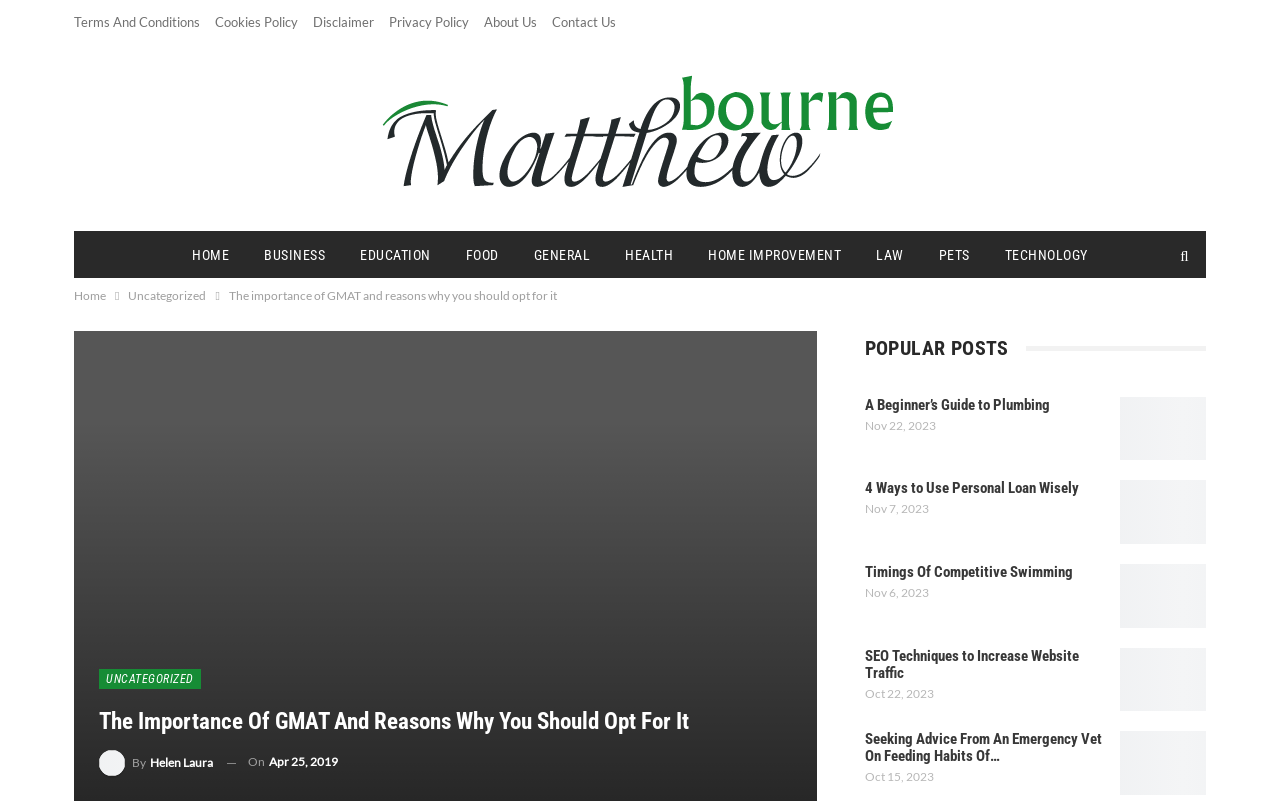Given the element description "Cookies Policy", identify the bounding box of the corresponding UI element.

[0.038, 0.022, 0.114, 0.043]